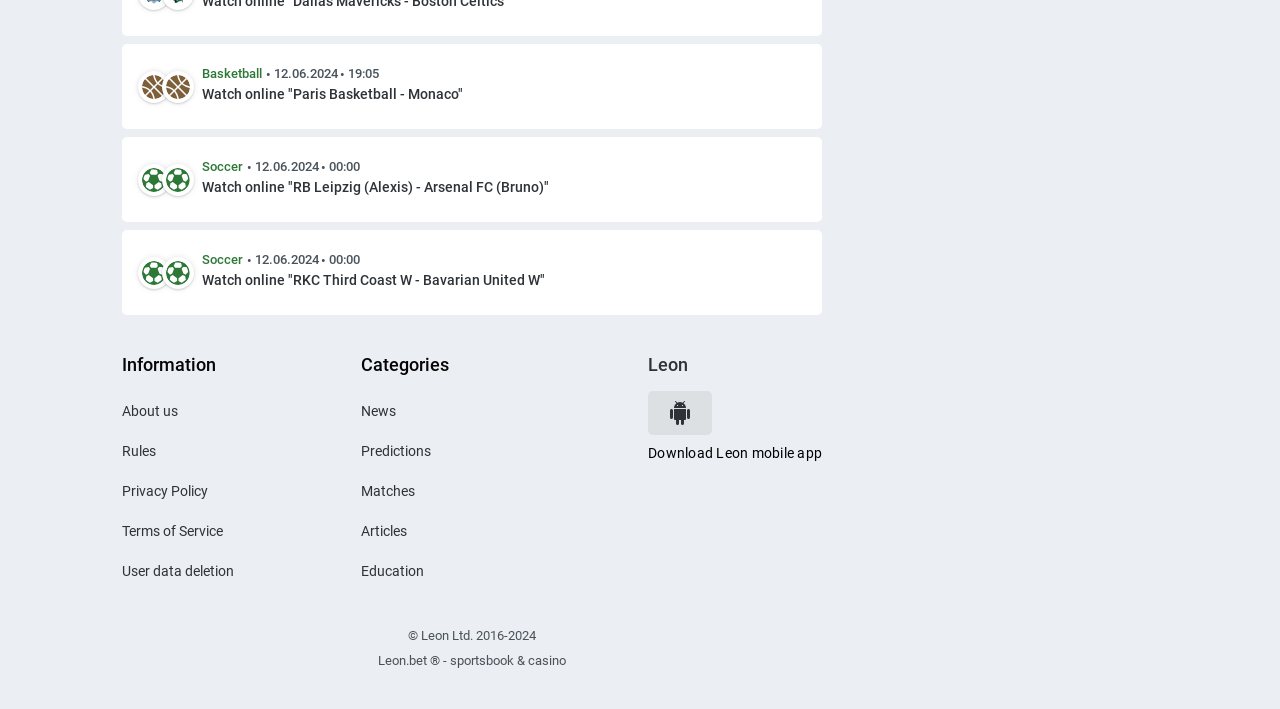What is the name of the company that owns the website?
Using the visual information, reply with a single word or short phrase.

Leon Ltd.